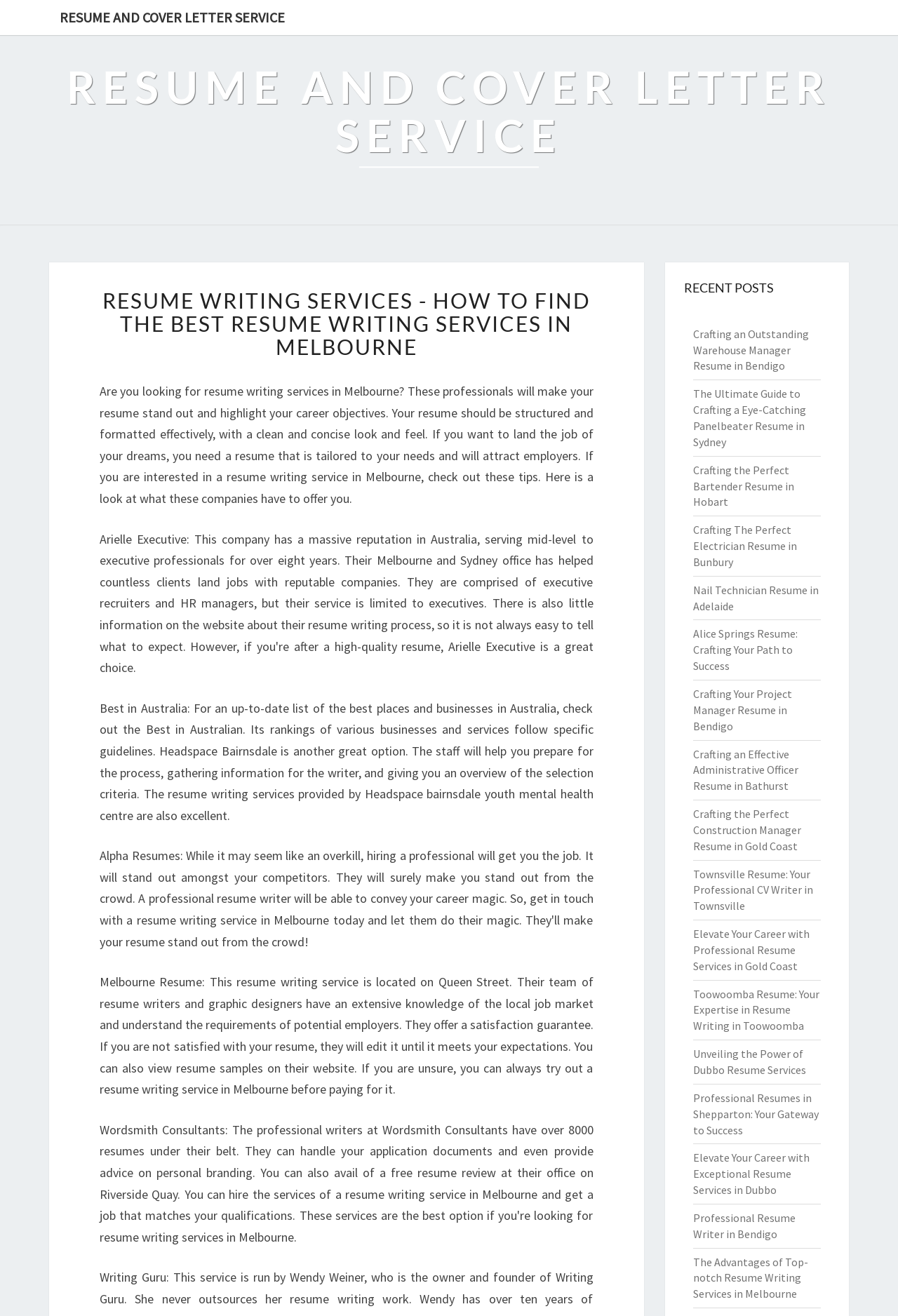What is the guarantee offered by Melbourne Resume?
Using the image as a reference, answer with just one word or a short phrase.

Satisfaction guarantee